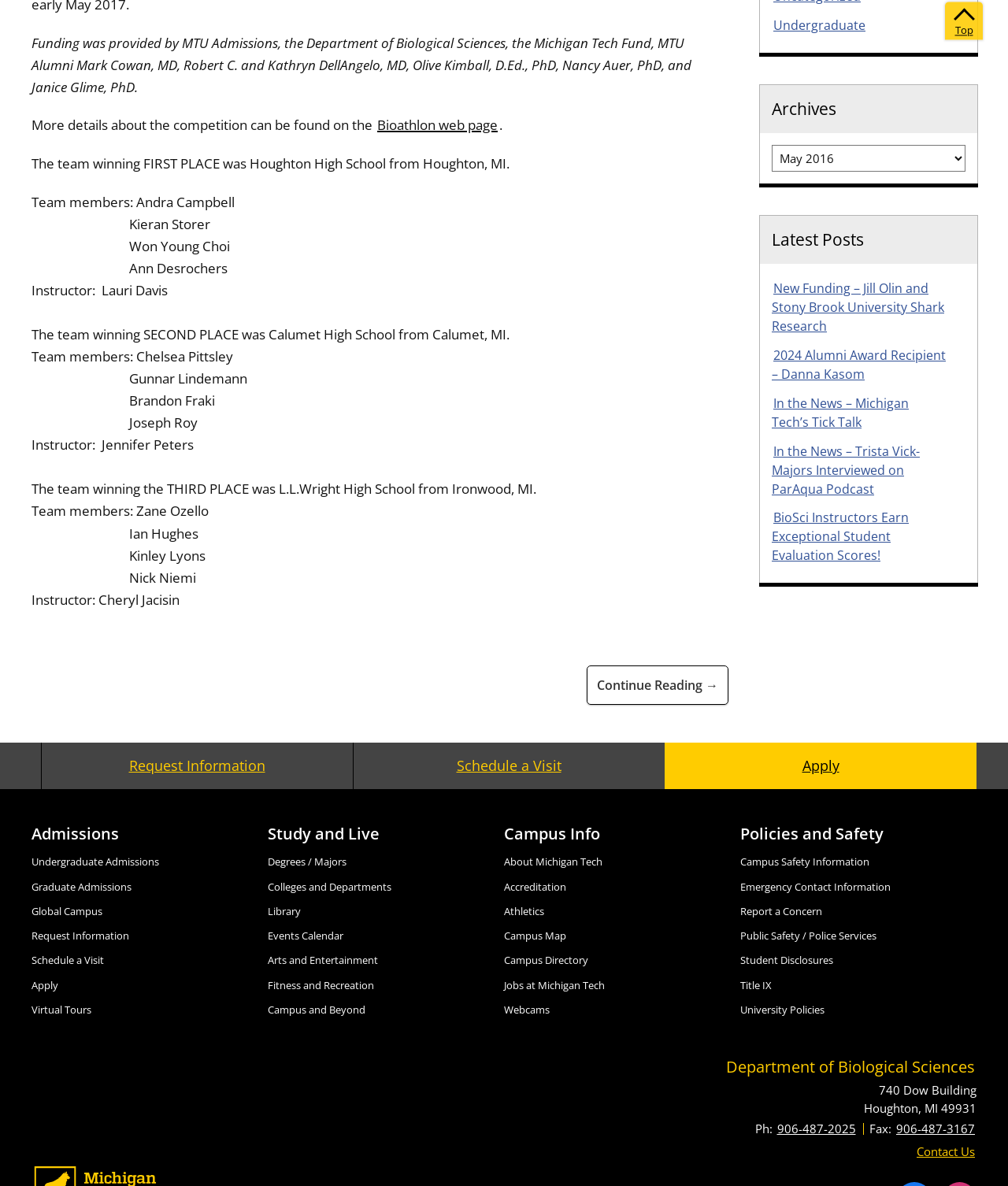Determine the bounding box coordinates for the clickable element required to fulfill the instruction: "Visit the Undergraduate webpage". Provide the coordinates as four float numbers between 0 and 1, i.e., [left, top, right, bottom].

[0.766, 0.014, 0.86, 0.028]